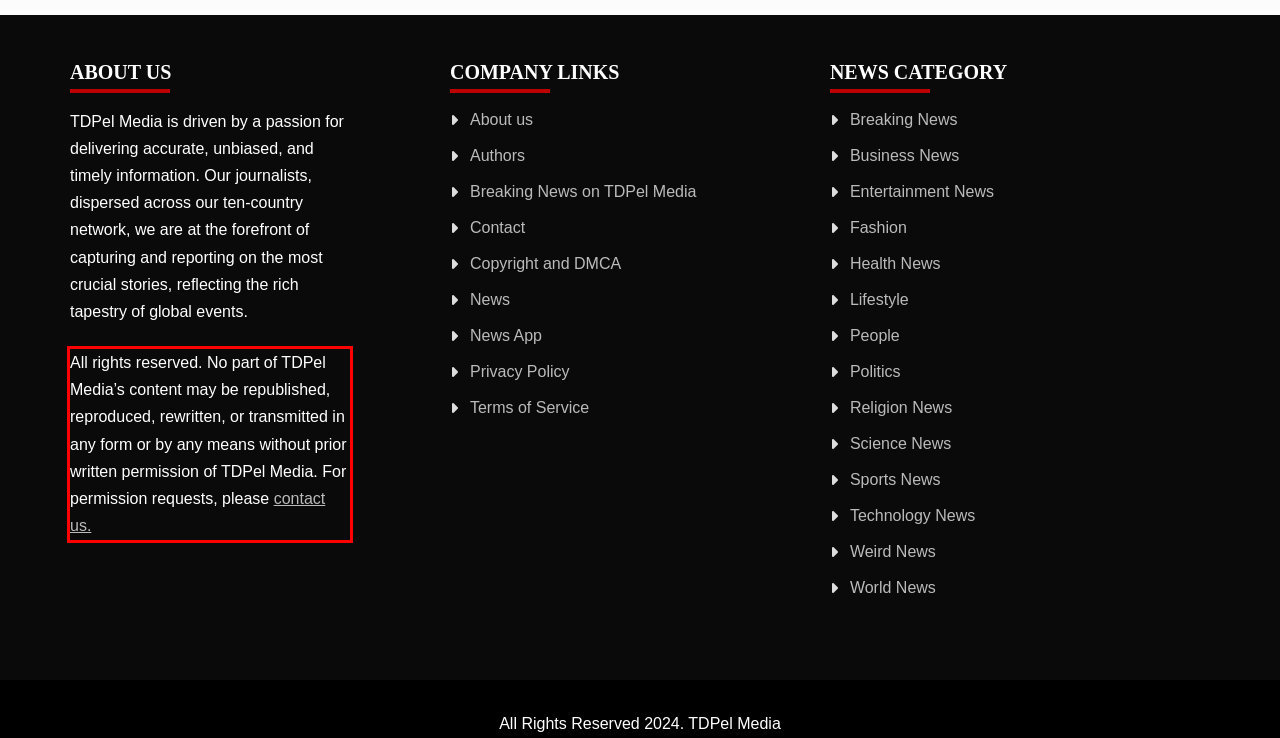Please identify the text within the red rectangular bounding box in the provided webpage screenshot.

All rights reserved. No part of TDPel Media’s content may be republished, reproduced, rewritten, or transmitted in any form or by any means without prior written permission of TDPel Media. For permission requests, please contact us.